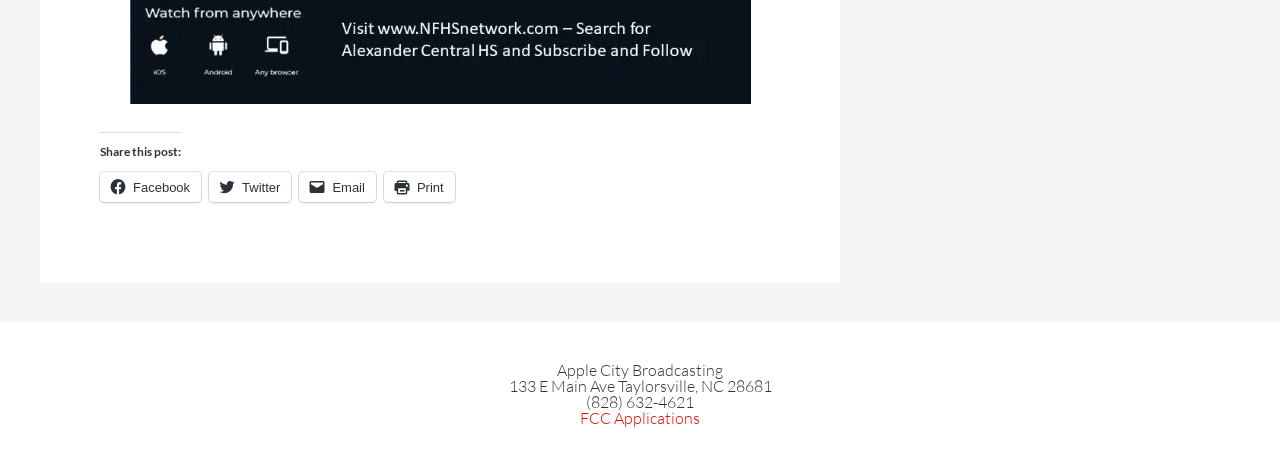What is the link related to at the bottom of the webpage?
From the image, respond using a single word or phrase.

FCC Applications